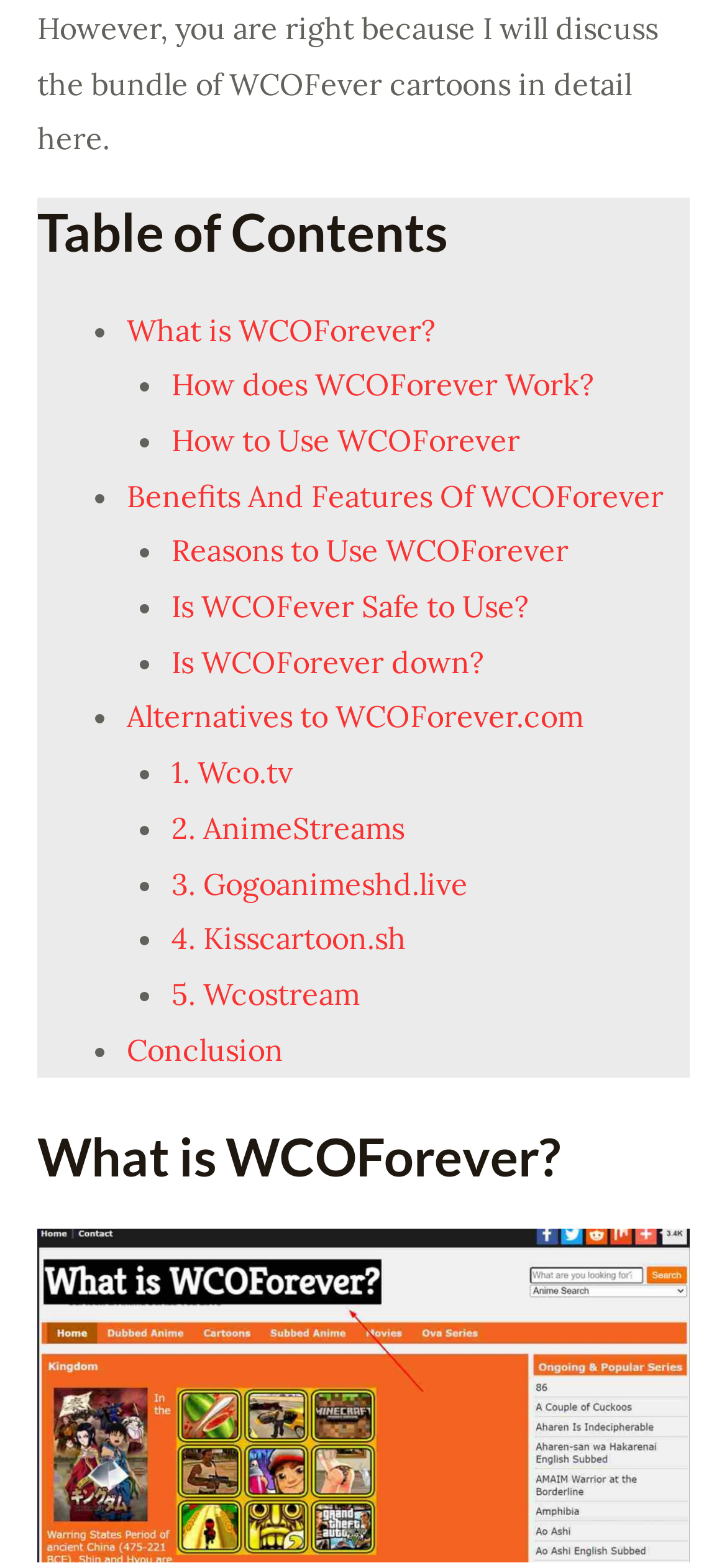Determine the bounding box coordinates of the area to click in order to meet this instruction: "Click on 'Alternatives to WCOForever.com'".

[0.174, 0.445, 0.803, 0.469]